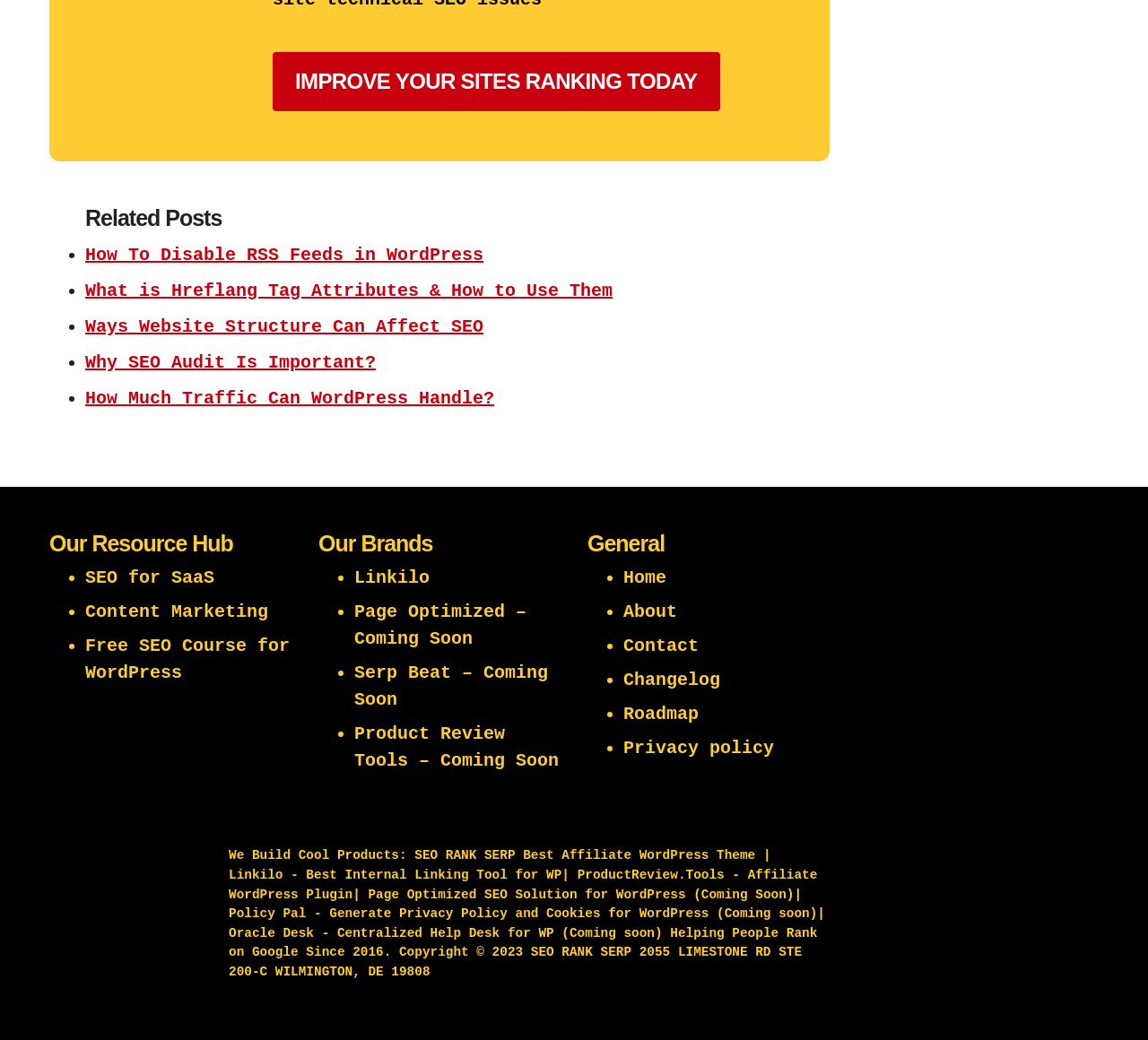Please identify the bounding box coordinates of the element that needs to be clicked to perform the following instruction: "Click on 'IMPROVE YOUR SITES RANKING TODAY'".

[0.238, 0.05, 0.627, 0.107]